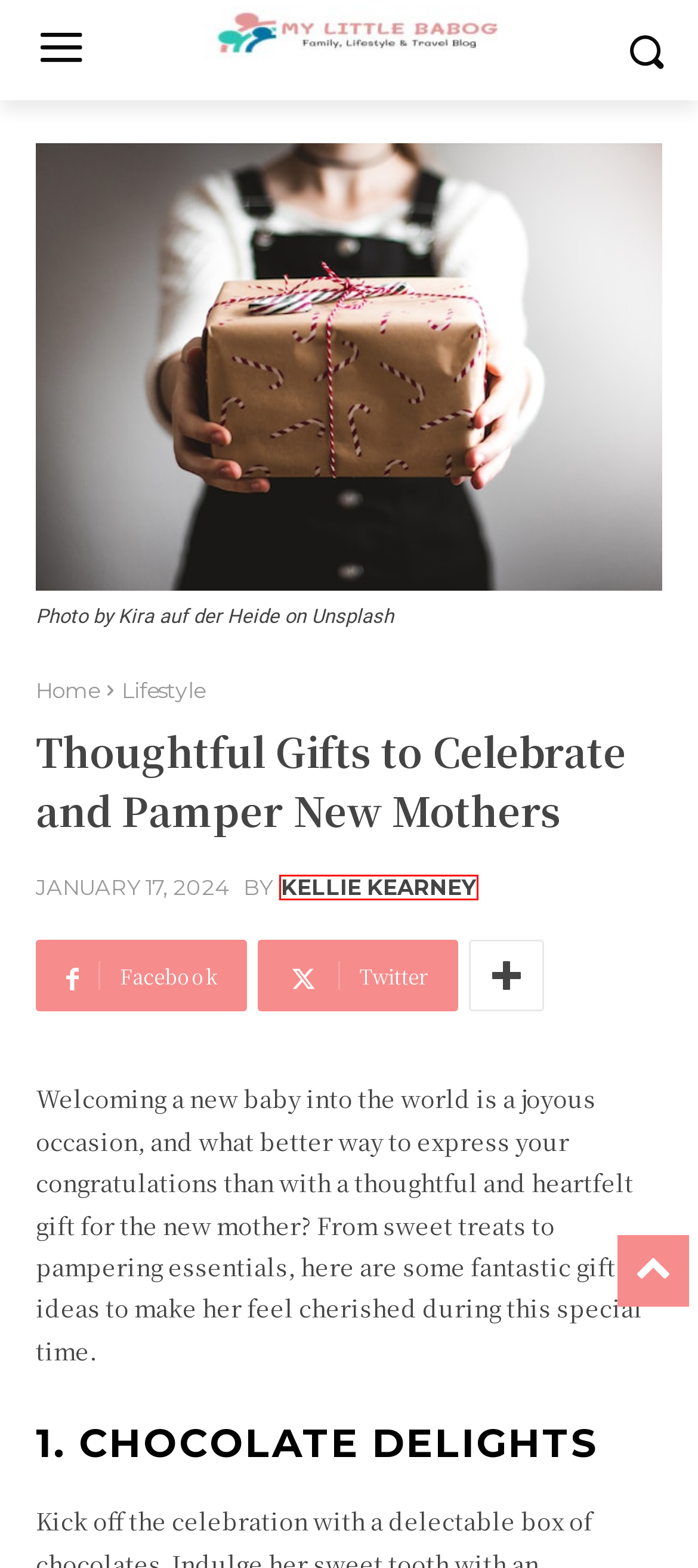A screenshot of a webpage is provided, featuring a red bounding box around a specific UI element. Identify the webpage description that most accurately reflects the new webpage after interacting with the selected element. Here are the candidates:
A. 11 Ways To Make Moving Fun For The Family
B. Life
C. My Little Babog - Family, Lifestyle & Travel Blog
D. Lifestyle
E. Long-Term Savings: Calculating The Economic Benefits Of Investing In A Water Softener Company
F. Beauty
G. Child Care
H. Kellie Kearney

H